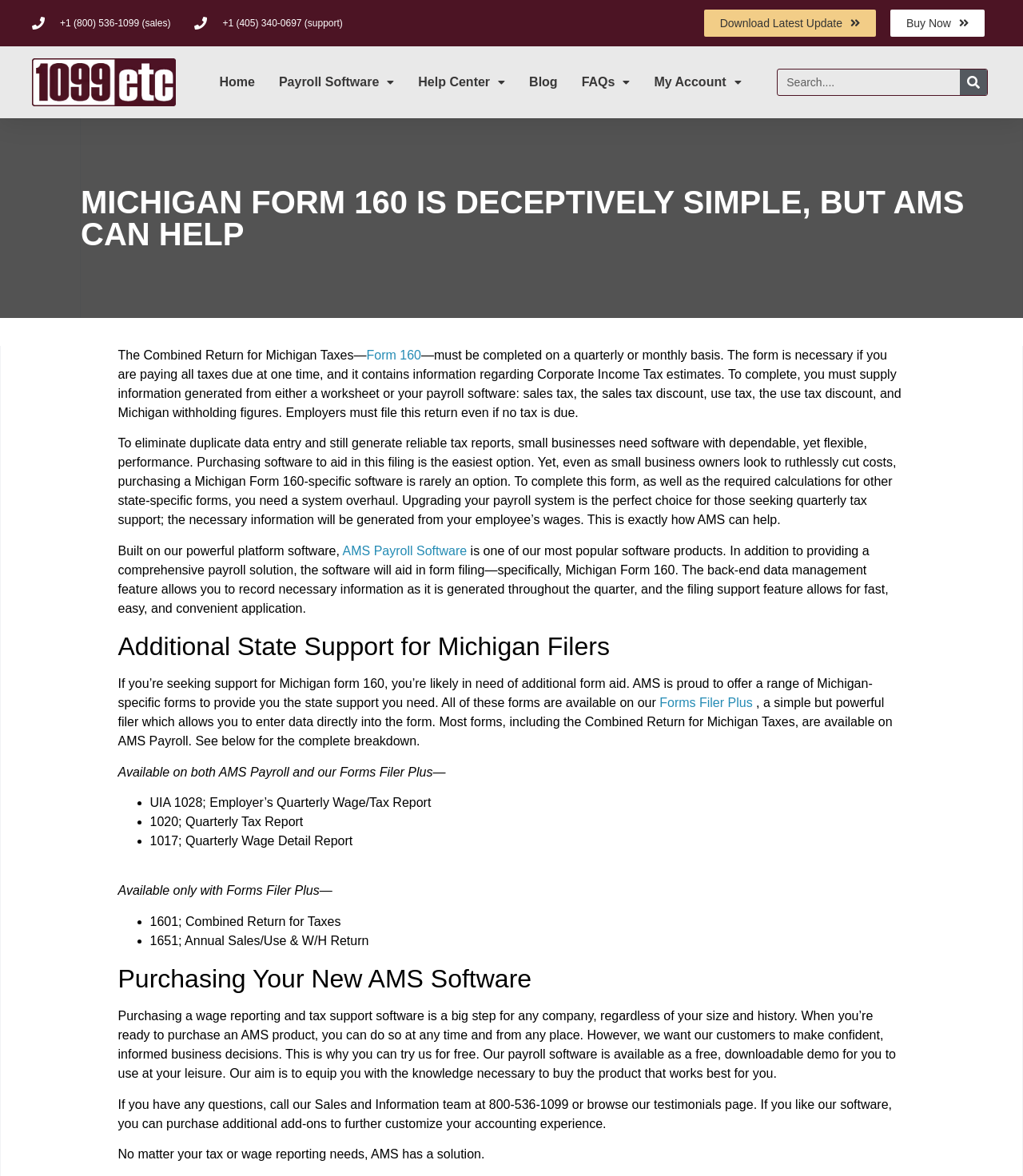Highlight the bounding box coordinates of the region I should click on to meet the following instruction: "Download latest update".

[0.688, 0.008, 0.856, 0.031]